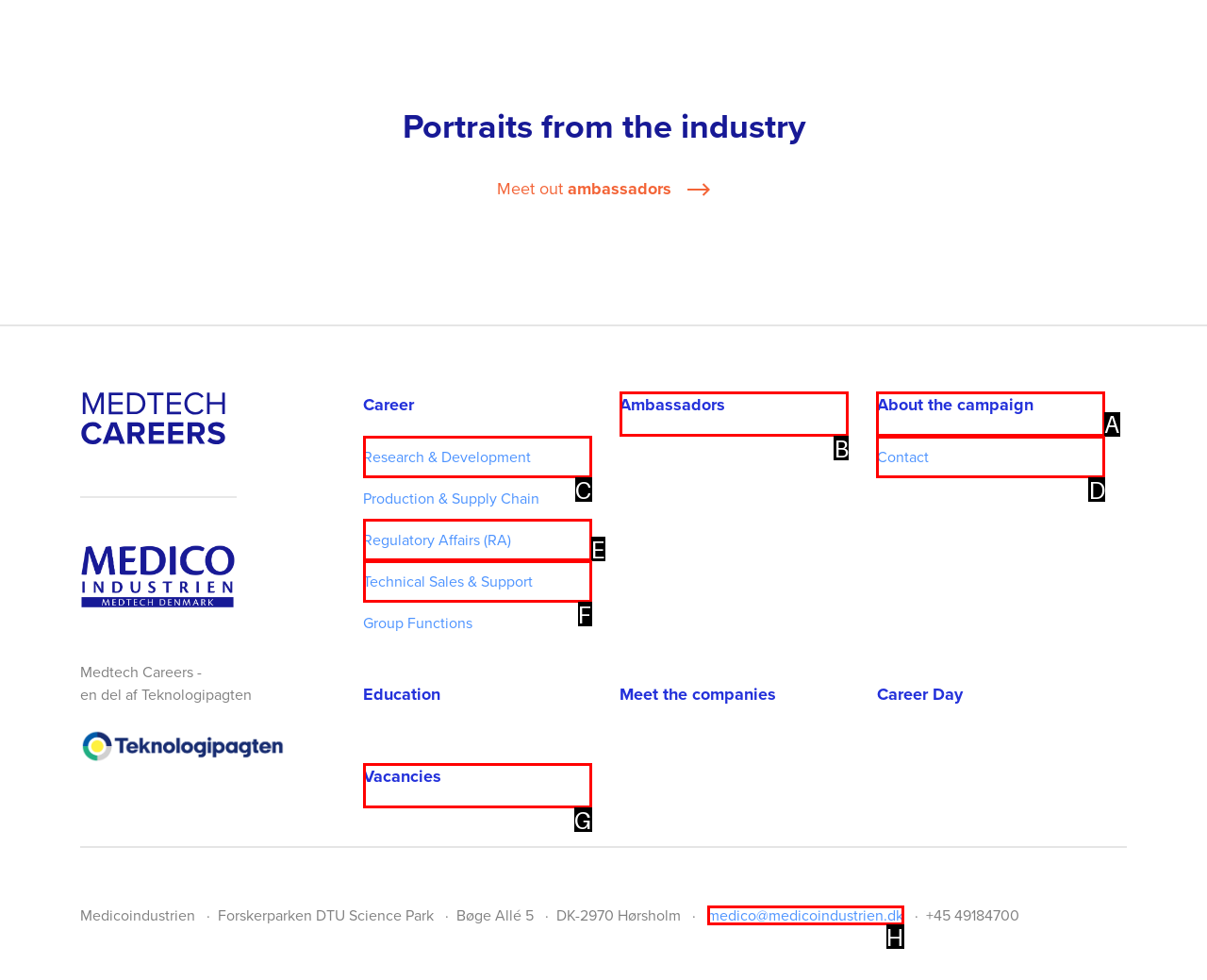Determine the correct UI element to click for this instruction: Learn about the campaign. Respond with the letter of the chosen element.

A